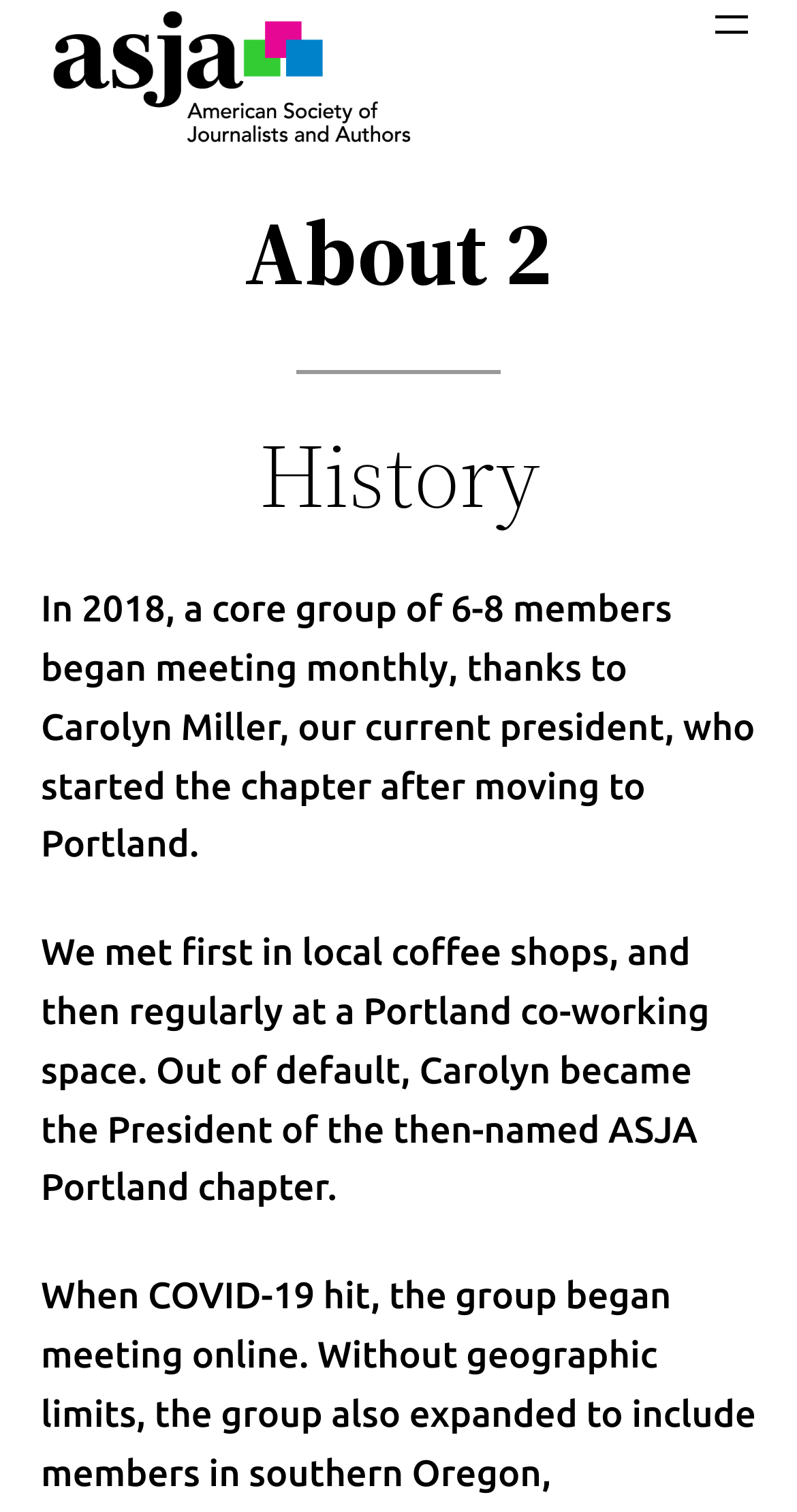Reply to the question with a single word or phrase:
Who started the ASJA Portland chapter?

Carolyn Miller